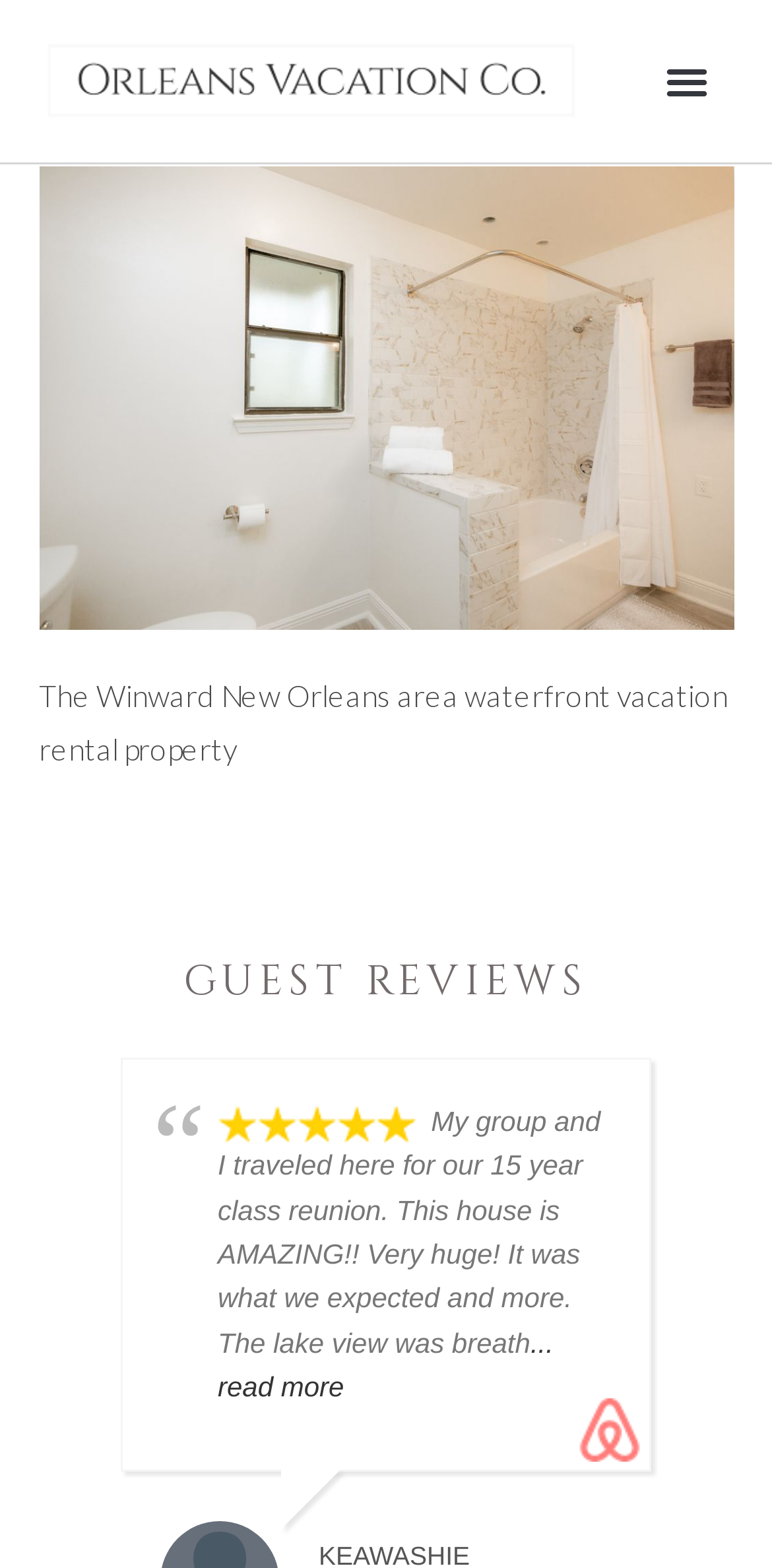Locate the bounding box coordinates of the UI element described by: "Menu". Provide the coordinates as four float numbers between 0 and 1, formatted as [left, top, right, bottom].

[0.847, 0.031, 0.932, 0.073]